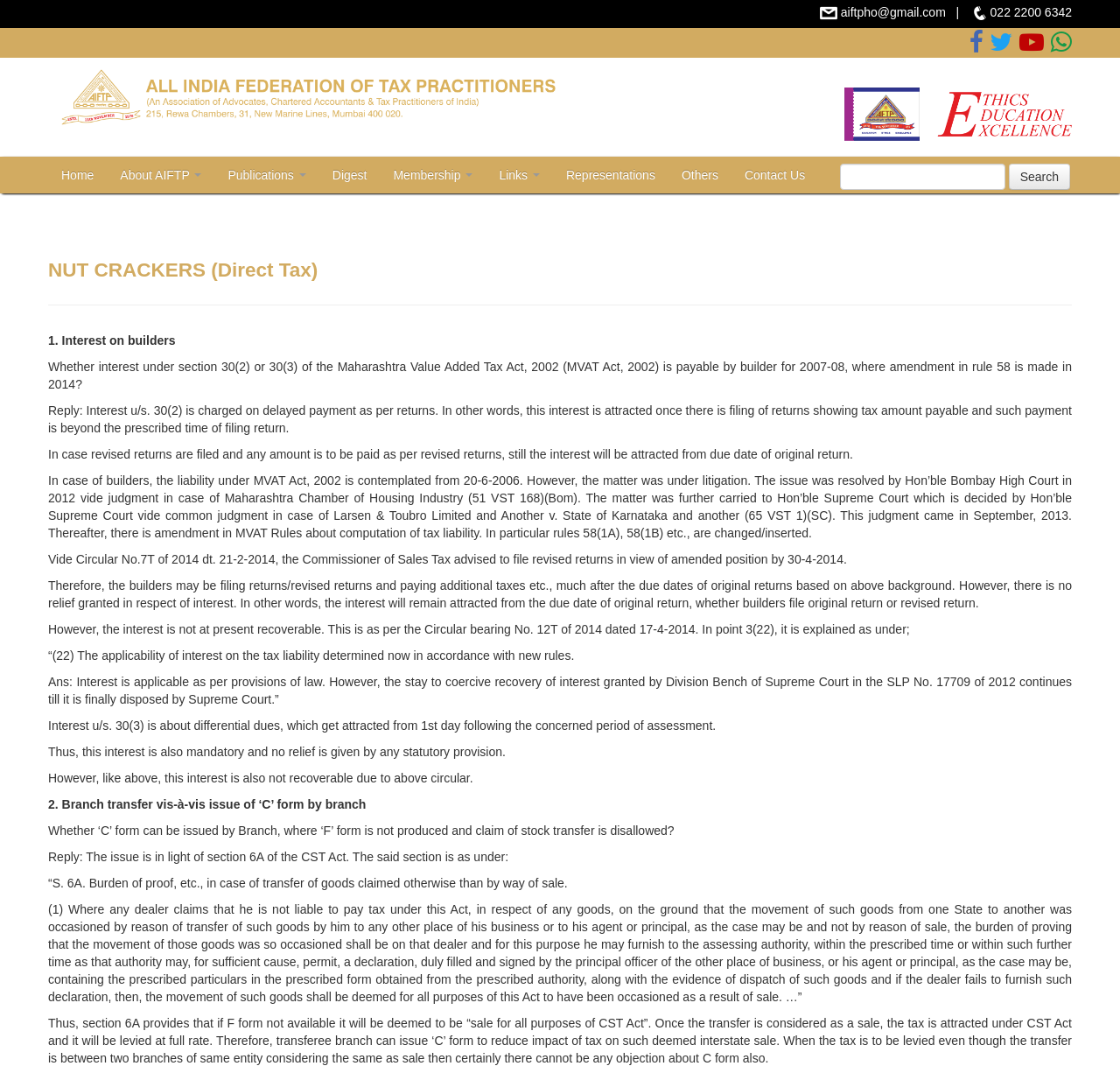Provide your answer in one word or a succinct phrase for the question: 
What is the topic of the first question in NUT CRACKERS?

Interest on builders